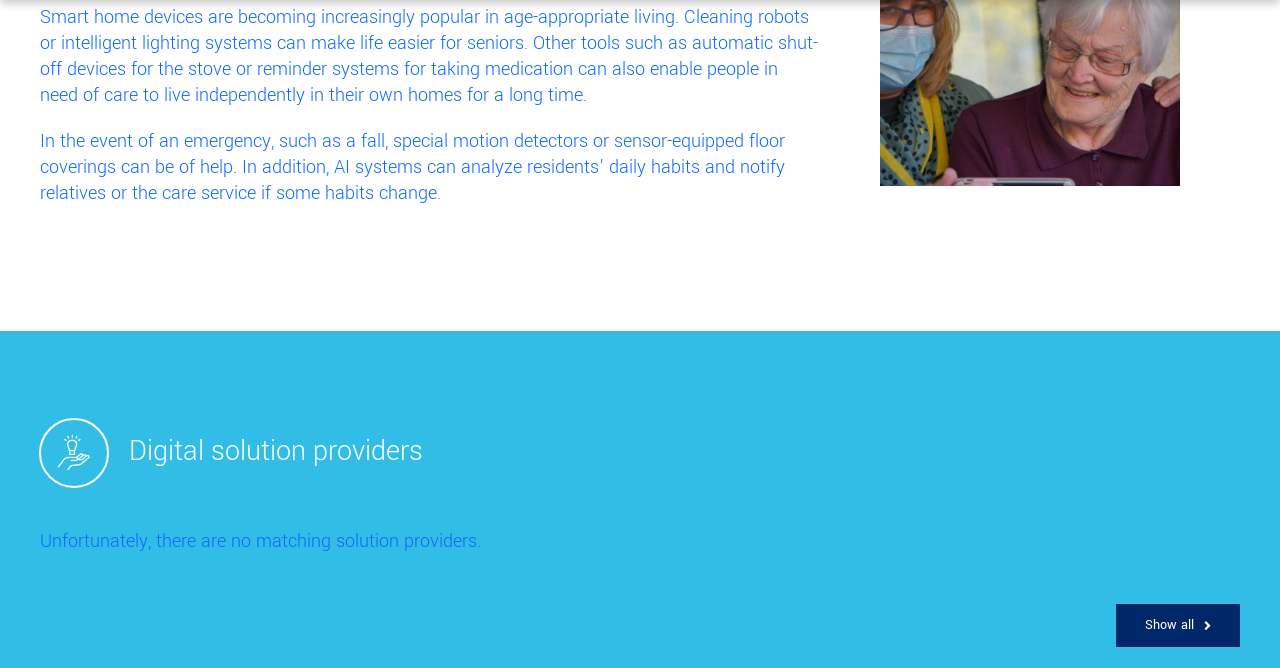Based on the image, give a detailed response to the question: Are there any matching solution providers?

According to the static text element, there are no matching solution providers, which is stated explicitly as 'Unfortunately, there are no matching solution providers'.